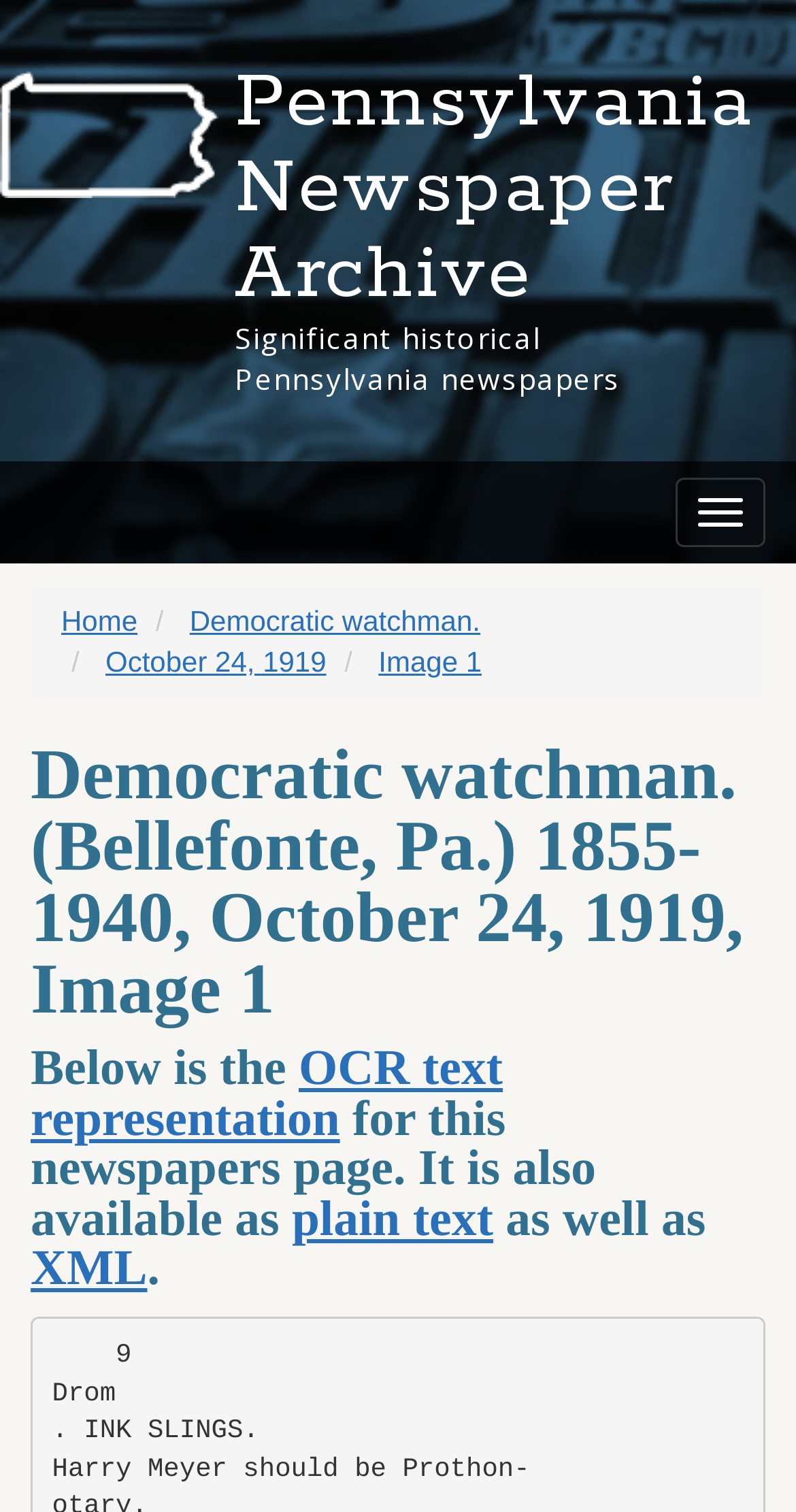Indicate the bounding box coordinates of the element that must be clicked to execute the instruction: "View image 1". The coordinates should be given as four float numbers between 0 and 1, i.e., [left, top, right, bottom].

[0.475, 0.427, 0.605, 0.448]